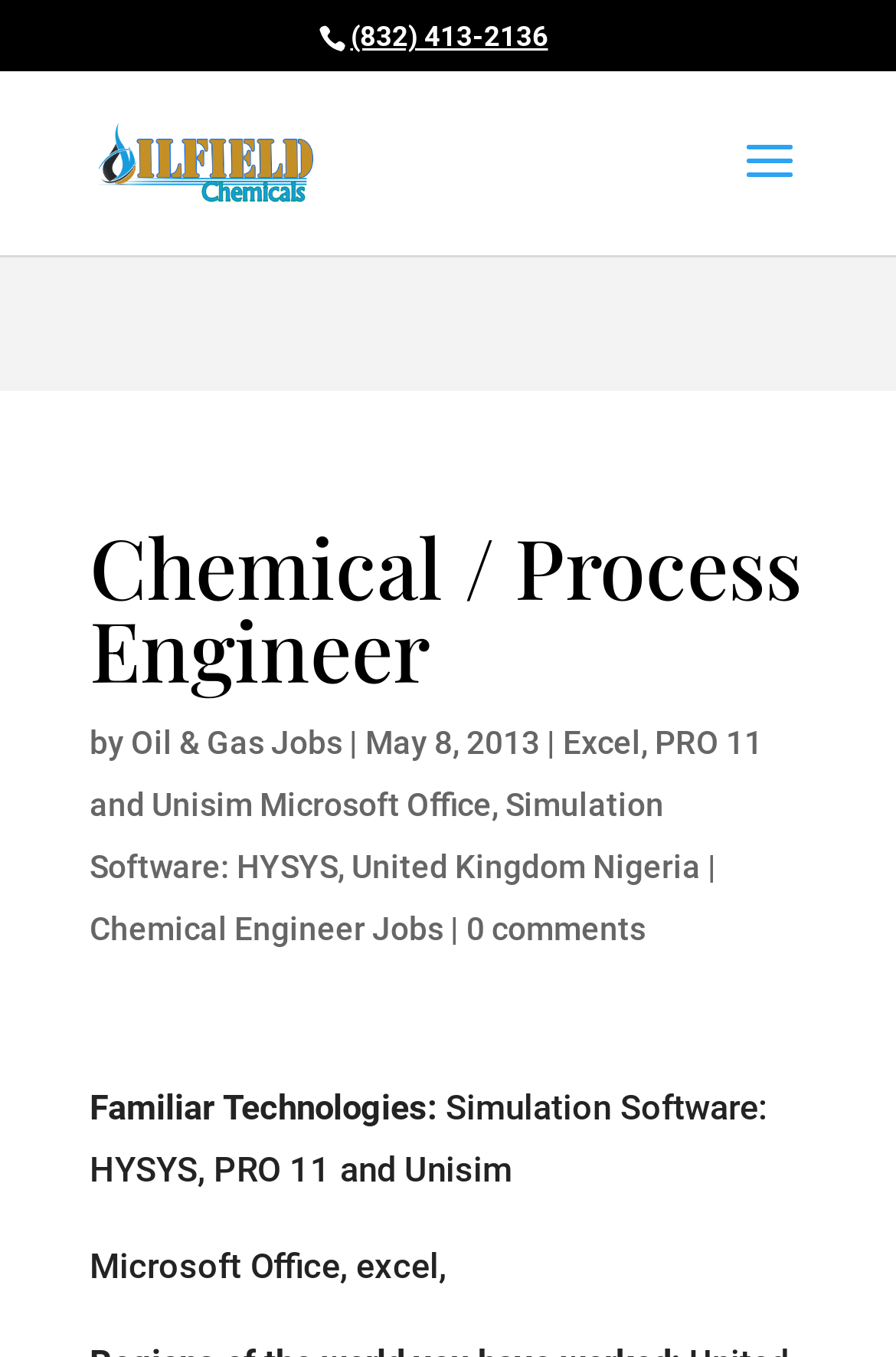Convey a detailed summary of the webpage, mentioning all key elements.

This webpage appears to be a job posting for a Chemical/Process Engineer position at OCC in Houston, TX. At the top of the page, there is a phone number "(832) 413-2136" and a link to "OCC - Houston, TX" accompanied by a small image of the company logo. 

Below the company information, there is a heading that reads "Chemical / Process Engineer" followed by the text "by" and a link to "Oil & Gas Jobs". A date "May 8, 2013" is also present in this section. 

To the right of the date, there are links to "Excel" and "PRO 11 and Unisim Microsoft Office". Below these links, there is another link to "Simulation Software: HYSYS" followed by a comma and a link to "United Kingdom Nigeria". 

Further down the page, there is a link to "Chemical Engineer Jobs" and another link to "0 comments". The webpage also lists "Familiar Technologies:" followed by "Simulation Software: HYSYS, PRO 11 and Unisim" and "Microsoft Office, excel,".